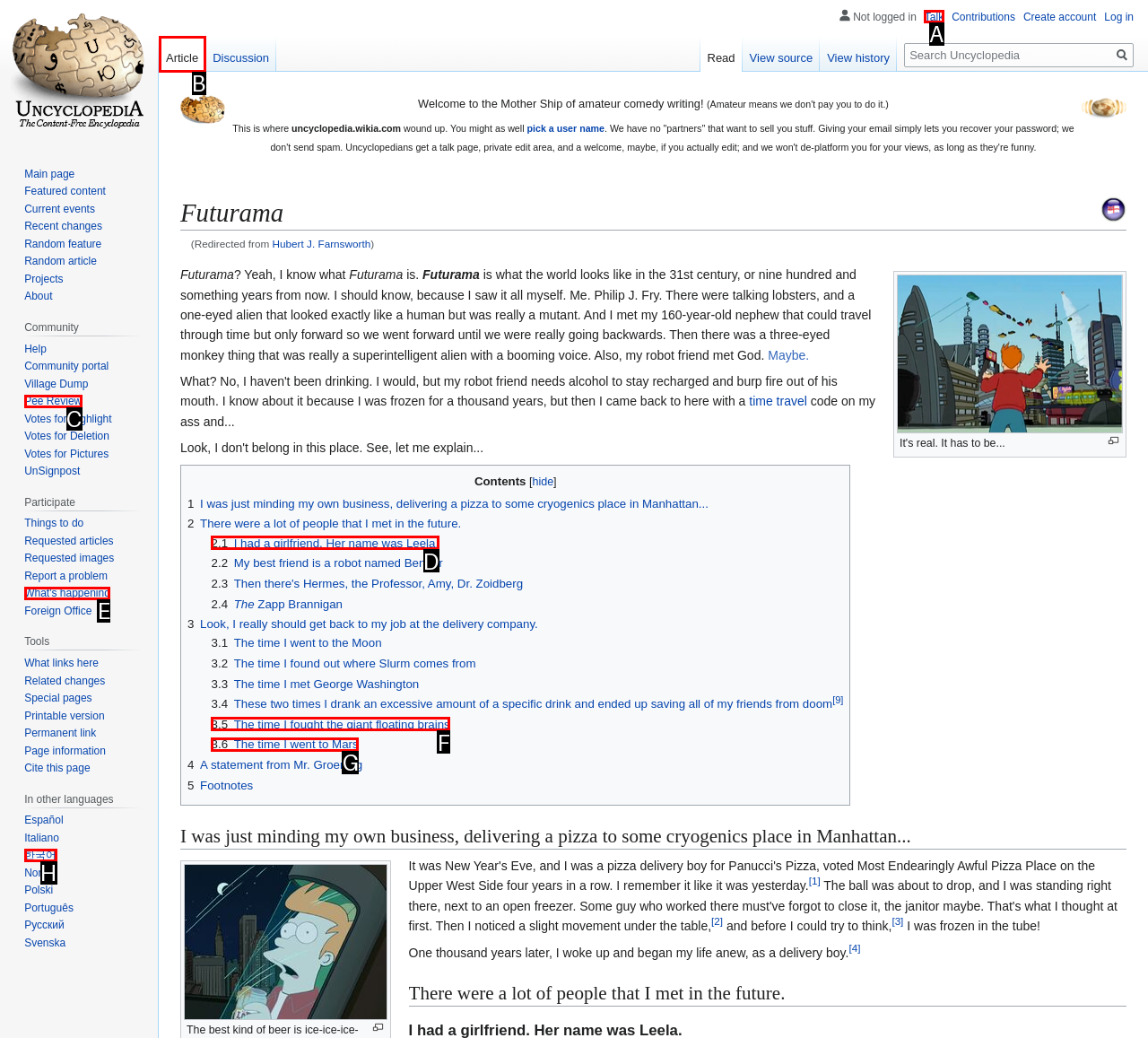Indicate the UI element to click to perform the task: Go to the 'Talk' page. Reply with the letter corresponding to the chosen element.

A